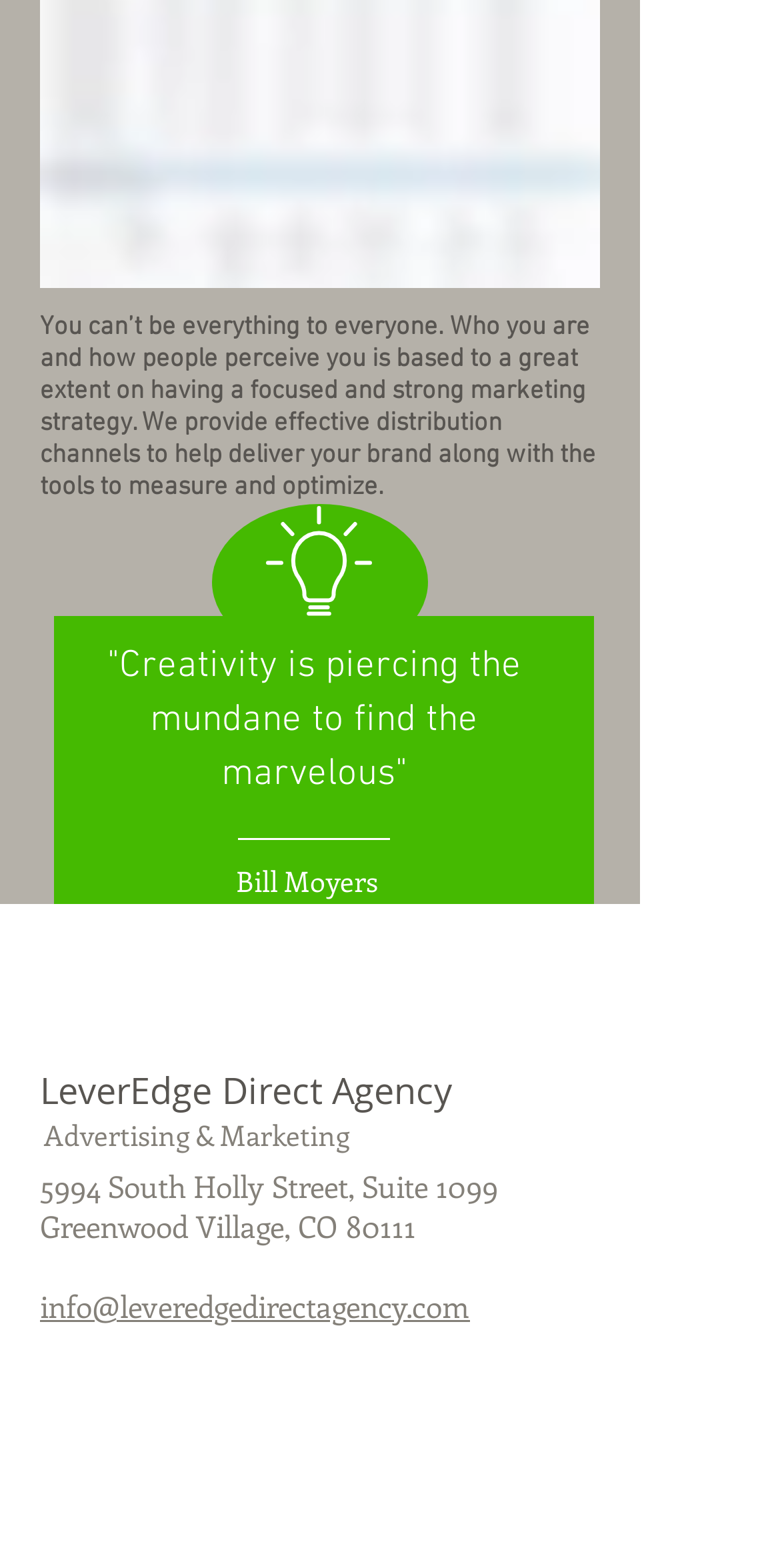Provide the bounding box for the UI element matching this description: "LeverEdge Direct Agency".

[0.051, 0.68, 0.579, 0.71]